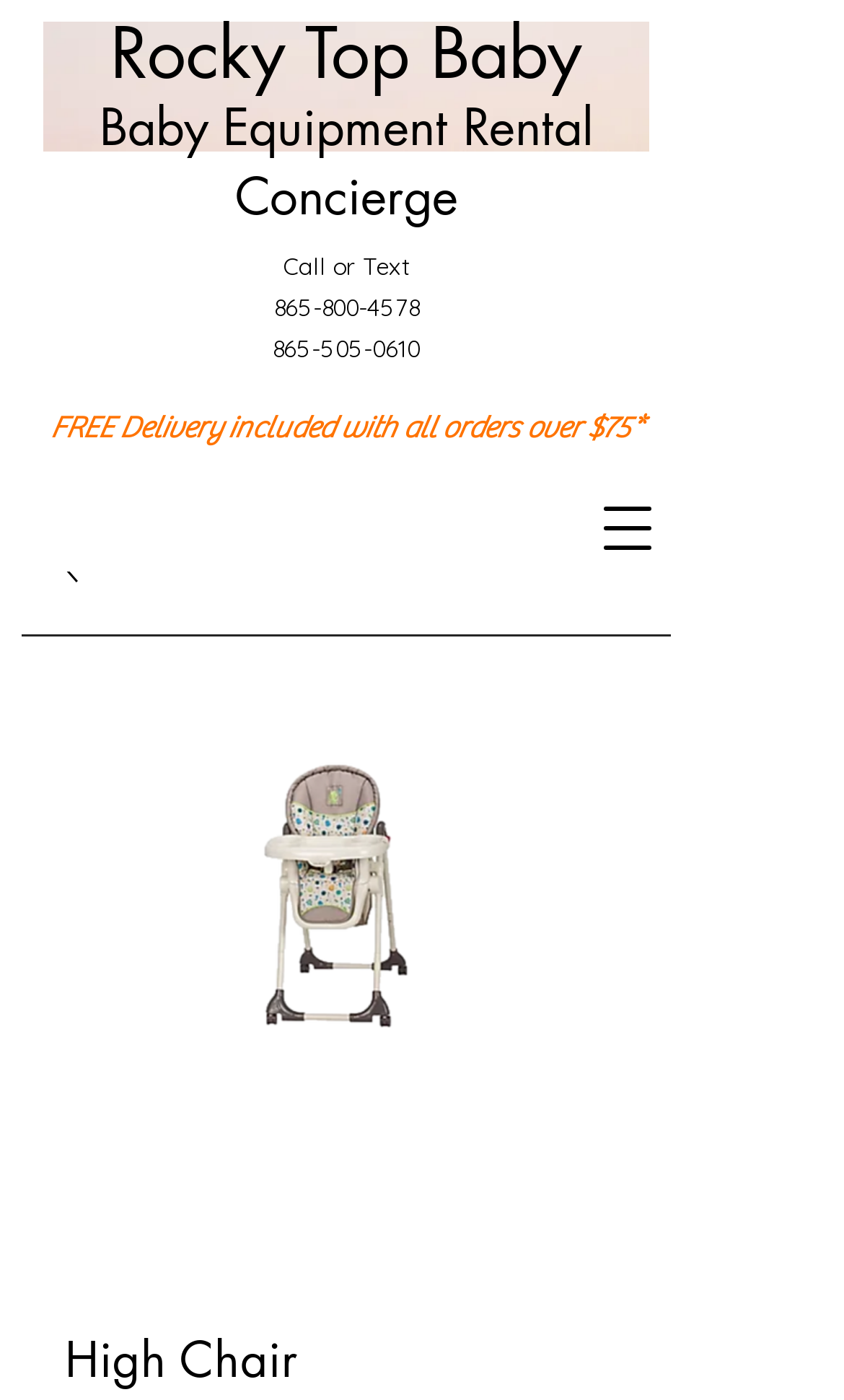Using the details from the image, please elaborate on the following question: How many phone numbers are provided?

The phone numbers can be found in the link elements '865-800-4578' and '865-505-0610' which are located near the top of the webpage.